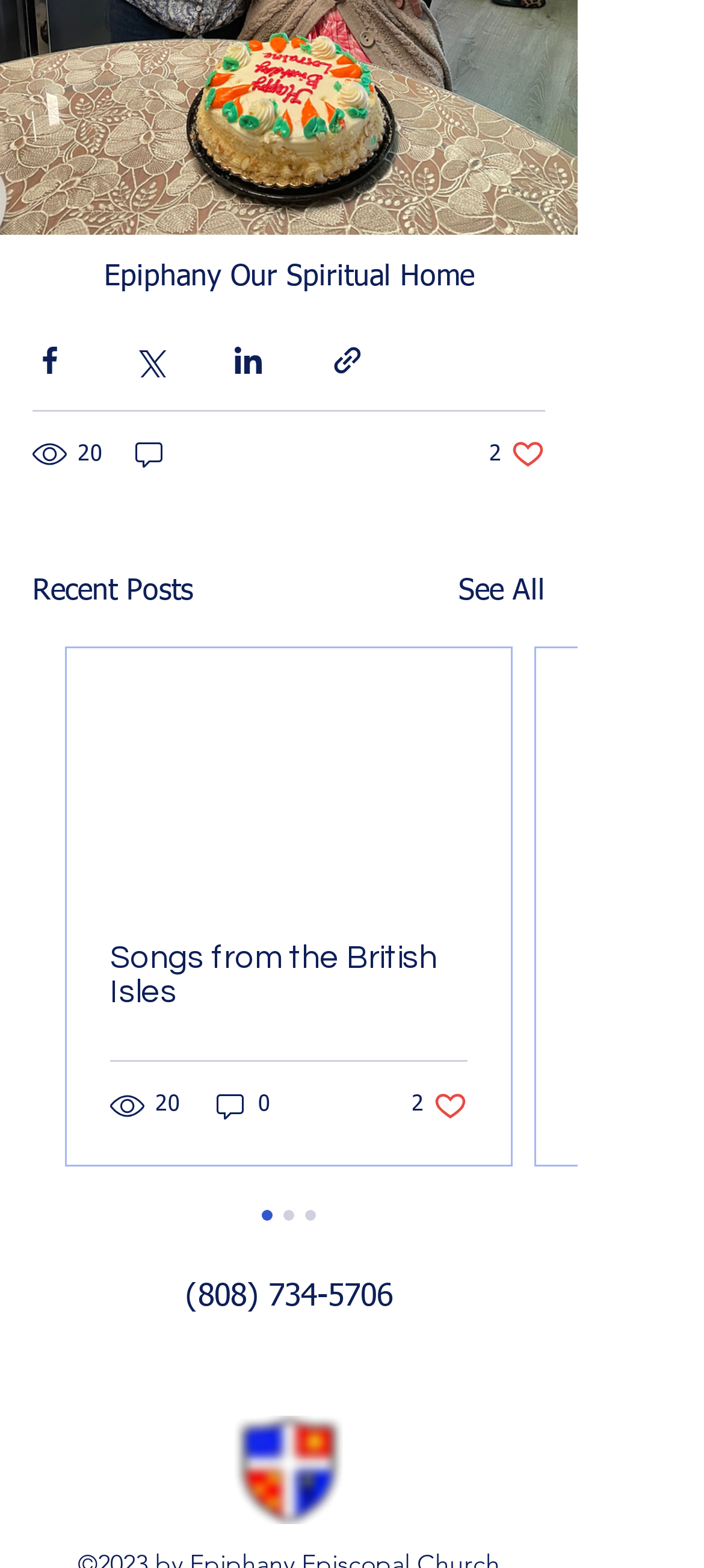Respond to the question below with a single word or phrase: What is the title of the webpage?

Epiphany Our Spiritual Home